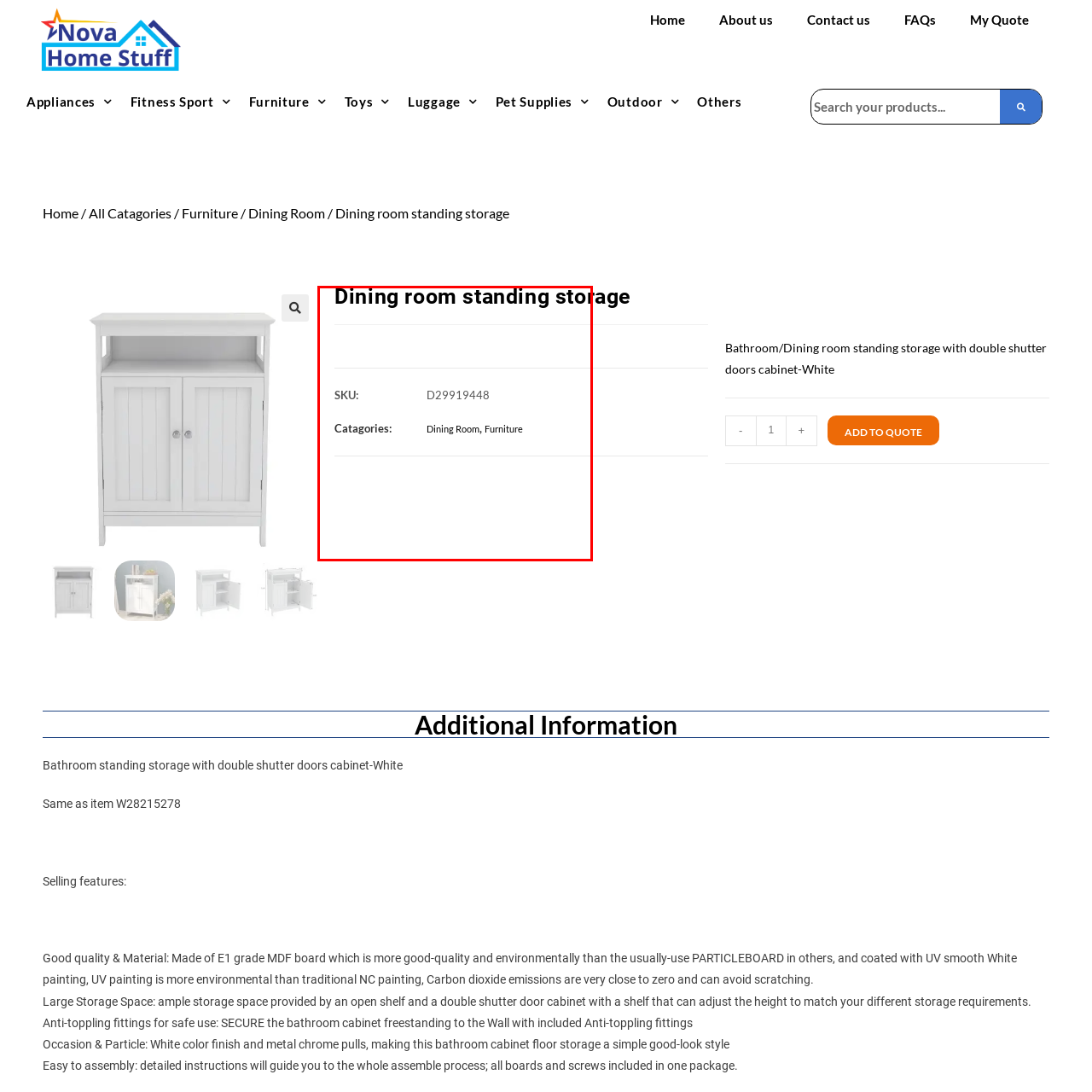Provide an in-depth description of the scene highlighted by the red boundary in the image.

This image showcases the "Dining Room Standing Storage" product, identified by the SKU D29919448. It is categorized under both Dining Room and Furniture, highlighting its relevance for interior design and home storage solutions. This storage unit features a sleek design, likely intended to enhance the functionality and aesthetic of dining spaces. The succinct presentation emphasizes essential product details, making it easy for customers to understand the item’s specifications and categories at a glance.